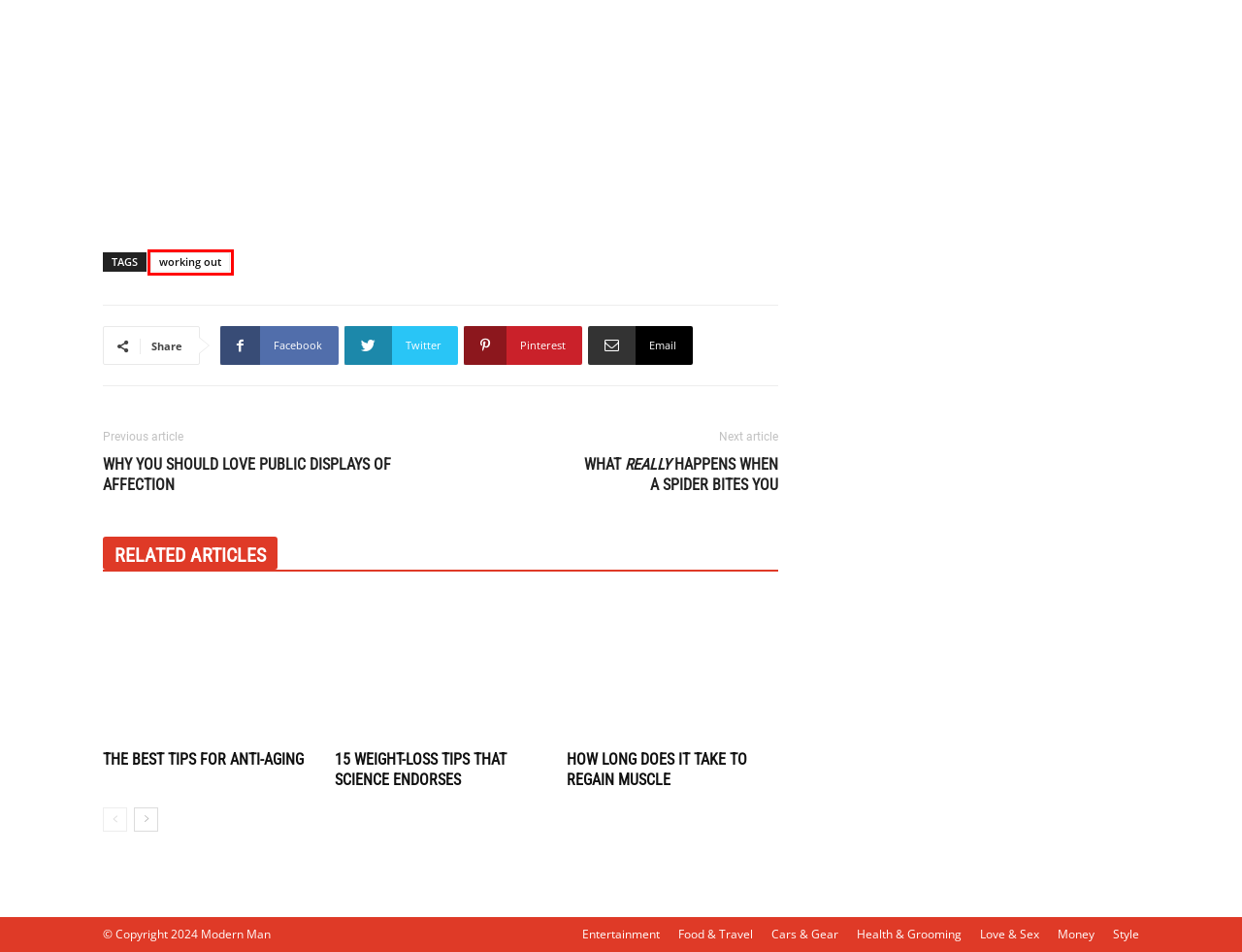After examining the screenshot of a webpage with a red bounding box, choose the most accurate webpage description that corresponds to the new page after clicking the element inside the red box. Here are the candidates:
A. Why You Should Love Public Displays Of Affection - Modern Man
B. Outdoor Archives - Modern Man
C. How Long Does It Take to Regain Muscle - Modern Man
D. working out Archives - Modern Man
E. What Really Happens When a Spider Bites You - Modern Man
F. Movies & TV Archives - Modern Man
G. The Best Tips for Anti-Aging - Modern Man
H. 15 Weight-Loss Tips That Science Endorses - Modern Man

D